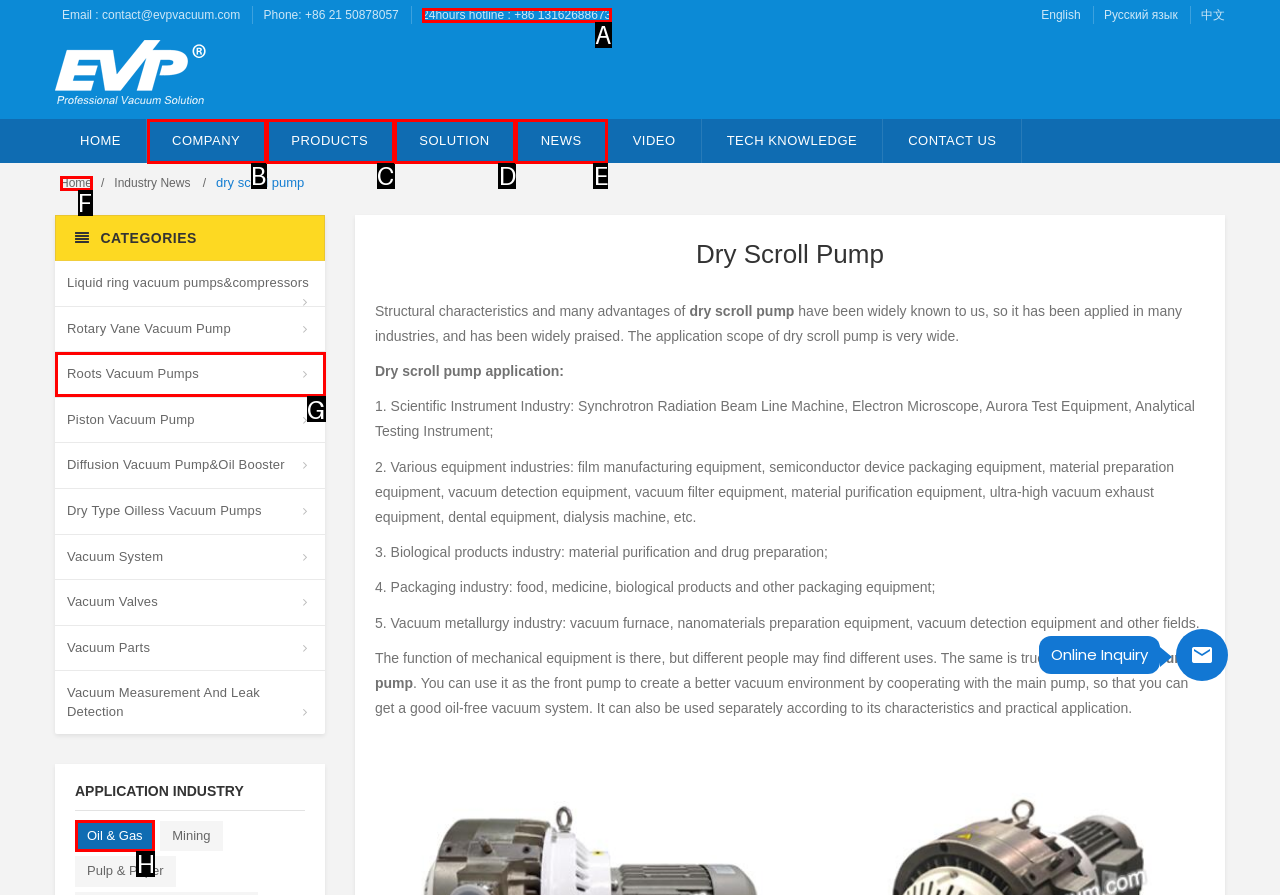For the given instruction: Explore 'Oil & Gas' industry applications, determine which boxed UI element should be clicked. Answer with the letter of the corresponding option directly.

H